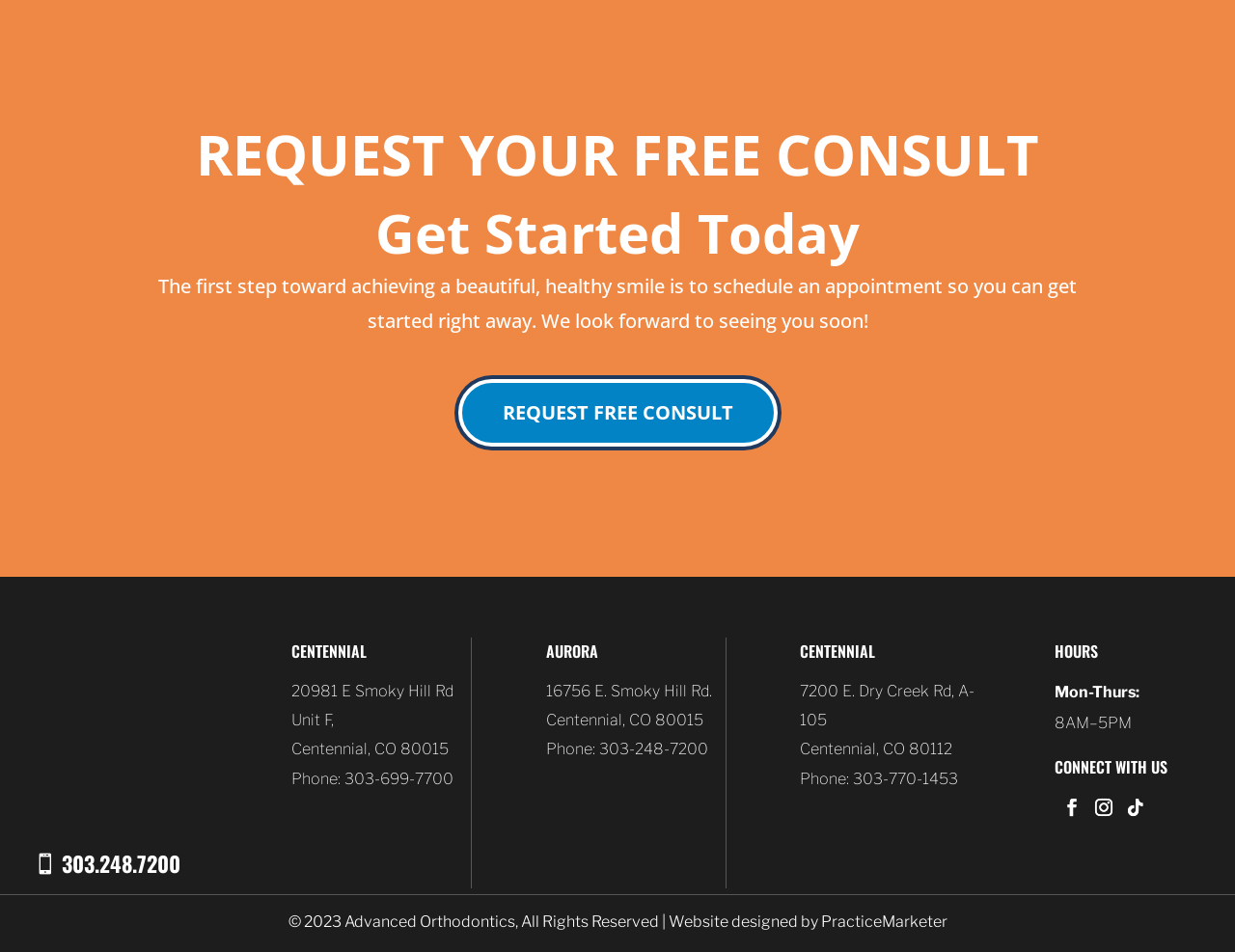What are the hours of operation for the office?
Make sure to answer the question with a detailed and comprehensive explanation.

The hours of operation for the office are Monday to Thursday from 8AM to 5PM, as indicated by the StaticText elements with the texts 'Mon-Thurs:' and '8AM–5PM'.